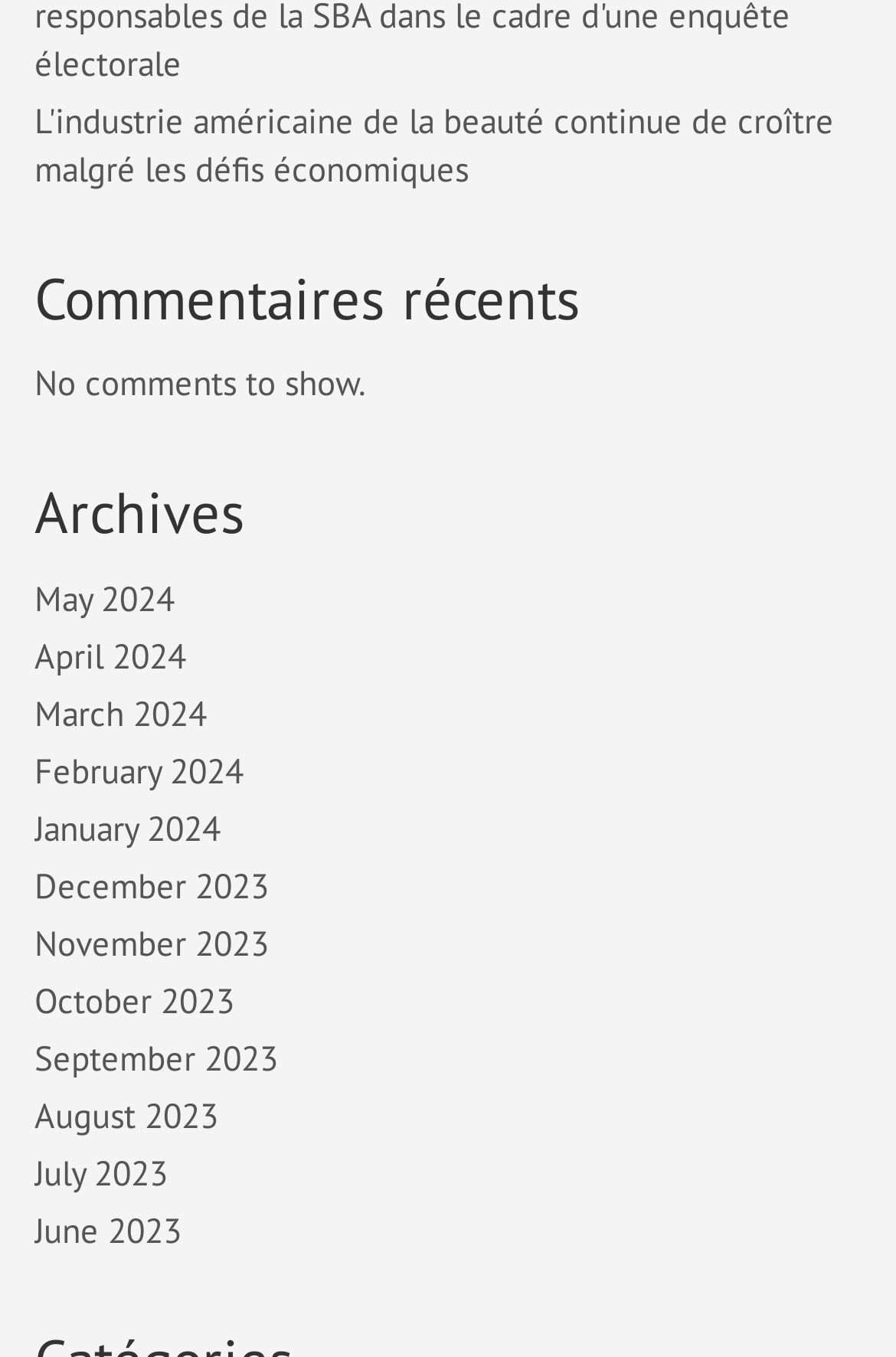Please specify the bounding box coordinates in the format (top-left x, top-left y, bottom-right x, bottom-right y), with all values as floating point numbers between 0 and 1. Identify the bounding box of the UI element described by: October 2023

[0.038, 0.72, 0.262, 0.753]